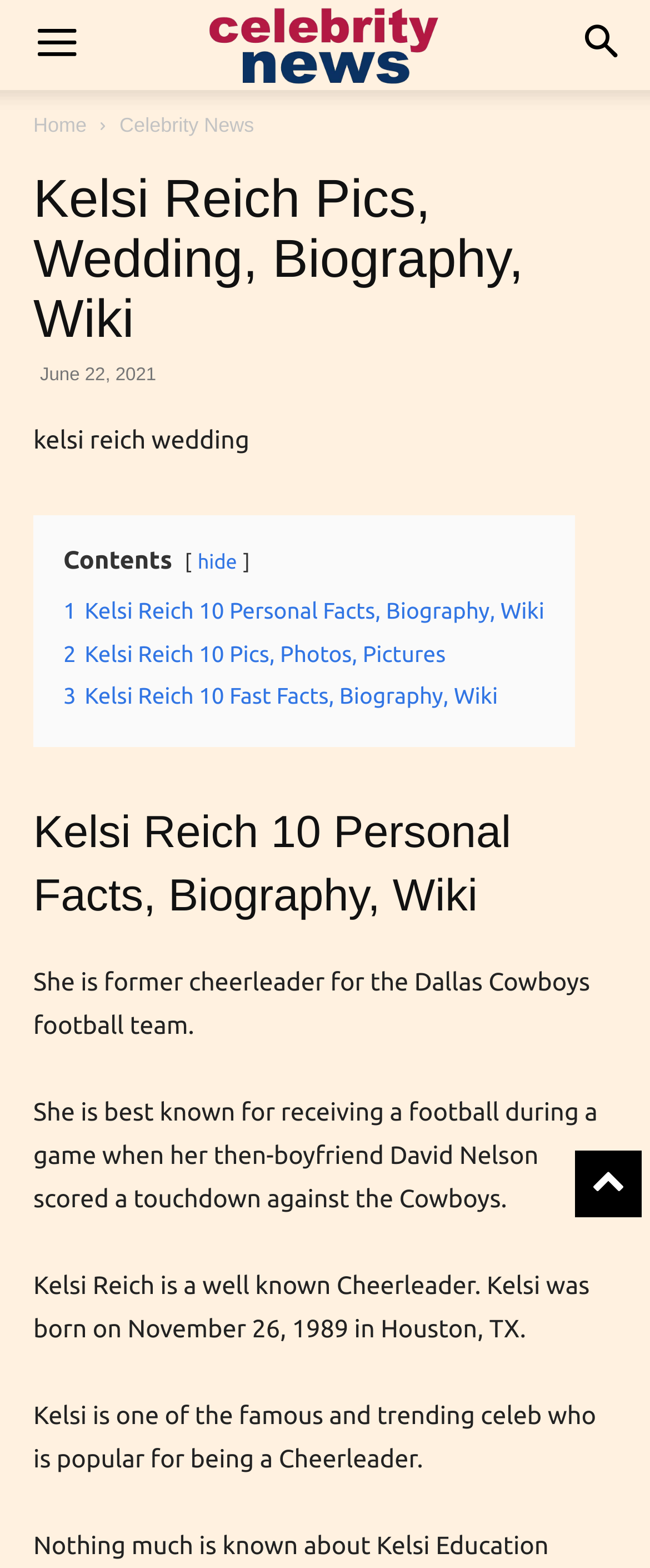Identify the bounding box coordinates of the element that should be clicked to fulfill this task: "View Kelsi Reich's photos". The coordinates should be provided as four float numbers between 0 and 1, i.e., [left, top, right, bottom].

[0.097, 0.408, 0.686, 0.425]